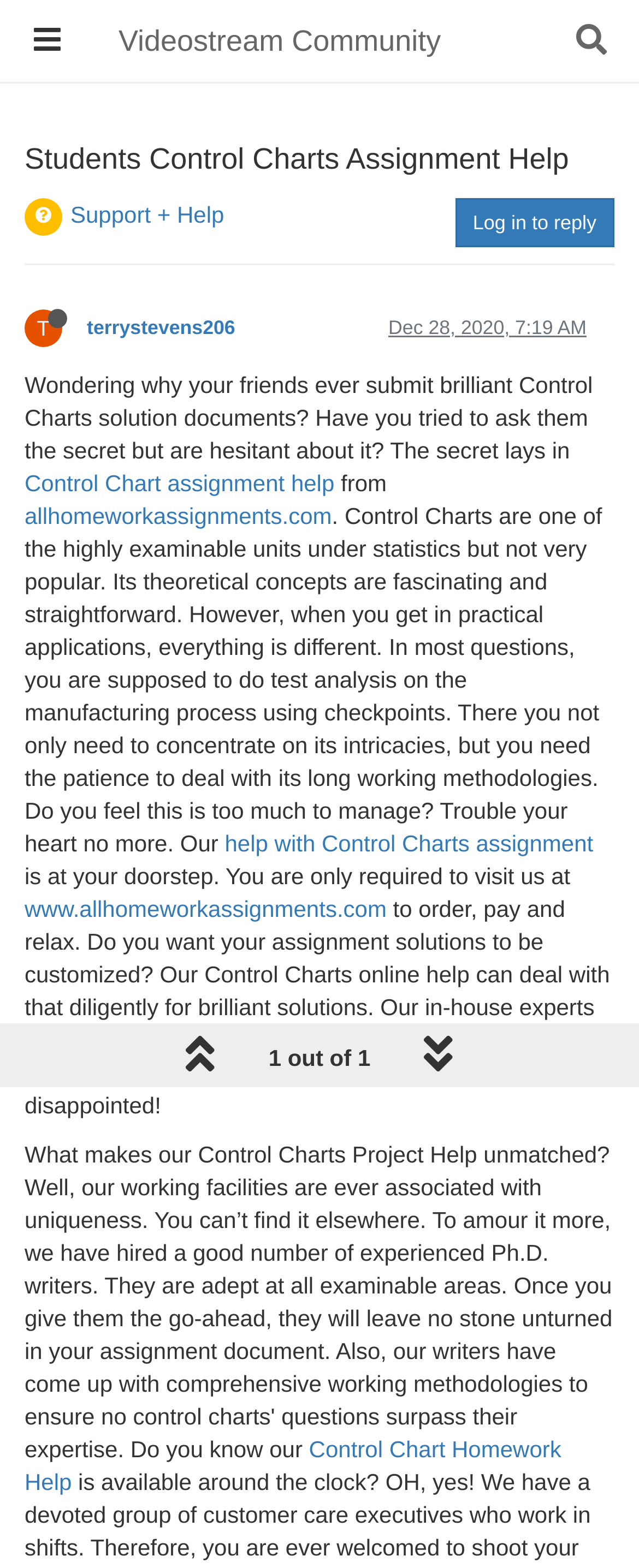Offer a detailed account of what is visible on the webpage.

This webpage is about Control Charts assignment help, specifically targeting students who struggle with this topic. At the top left corner, there is a button with an icon '\uf0c9', and at the top right corner, there is another button with an icon '\uf002' accompanied by a search bar. The title "Videostream Community" is displayed prominently at the top center of the page.

Below the title, there is a heading "Students Control Charts Assignment Help" that spans almost the entire width of the page. On the top right side, there are links to "Support + Help" and "Log in to reply". A user profile section is located on the left side, displaying the username "terrystevens206" and their status as "Offline".

The main content of the page starts with a paragraph that asks questions about Control Charts solution documents and hints at a secret to achieving brilliant results. This is followed by a link to "Control Chart assignment help" and a mention of a website "allhomeworkassignments.com". The text then explains the challenges of dealing with Control Charts, including theoretical concepts and practical applications, and offers help with assignment solutions.

There are multiple links scattered throughout the page, including "help with Control Charts assignment", "www.allhomeworkassignments.com", and "Control Chart Homework Help". At the bottom of the page, there is a link that indicates the page is showing "1 out of 1" results. Overall, the webpage appears to be a resource for students seeking help with Control Charts assignments.